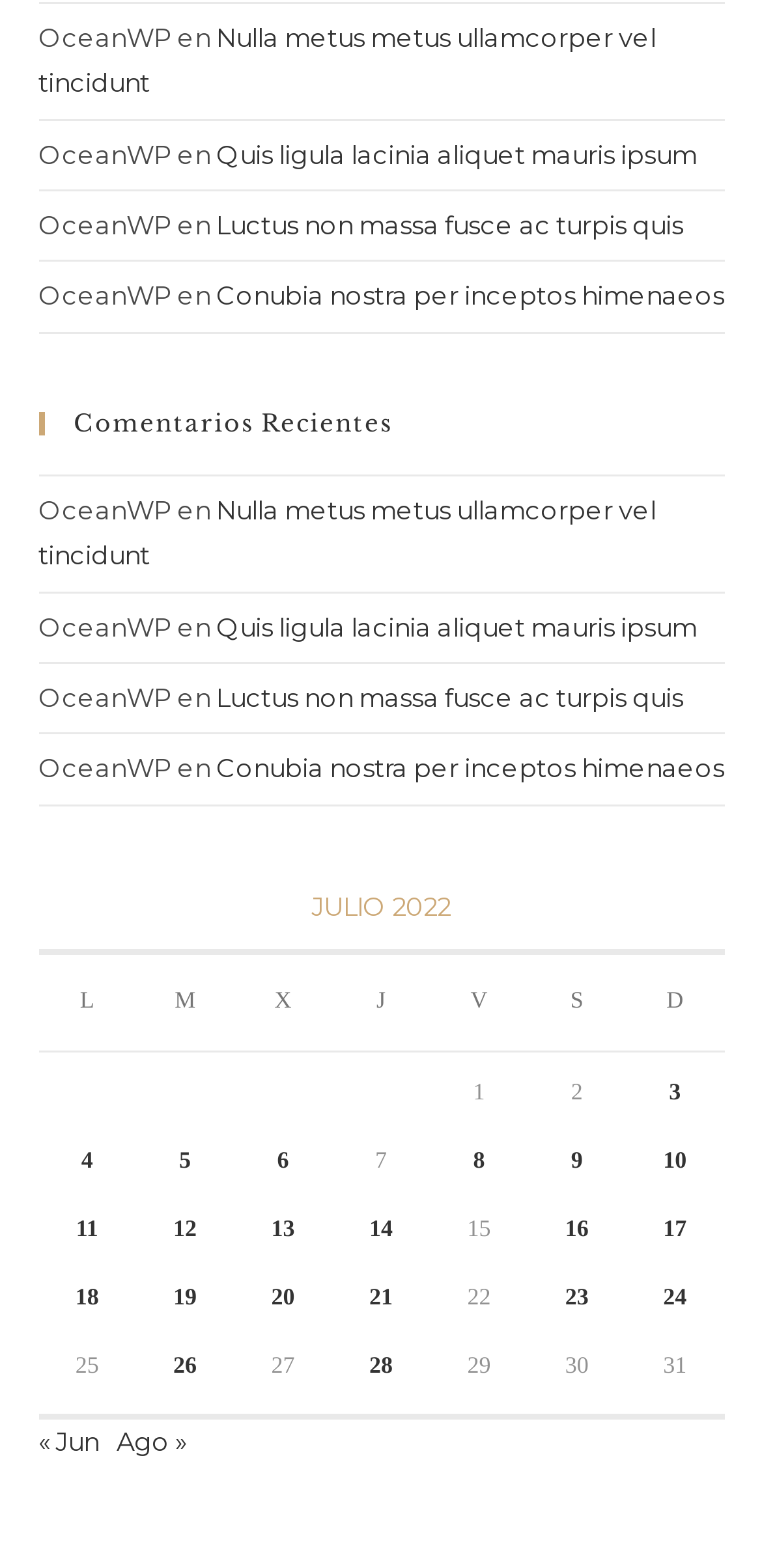Bounding box coordinates are specified in the format (top-left x, top-left y, bottom-right x, bottom-right y). All values are floating point numbers bounded between 0 and 1. Please provide the bounding box coordinate of the region this sentence describes: Conubia nostra per inceptos himenaeos

[0.283, 0.48, 0.95, 0.5]